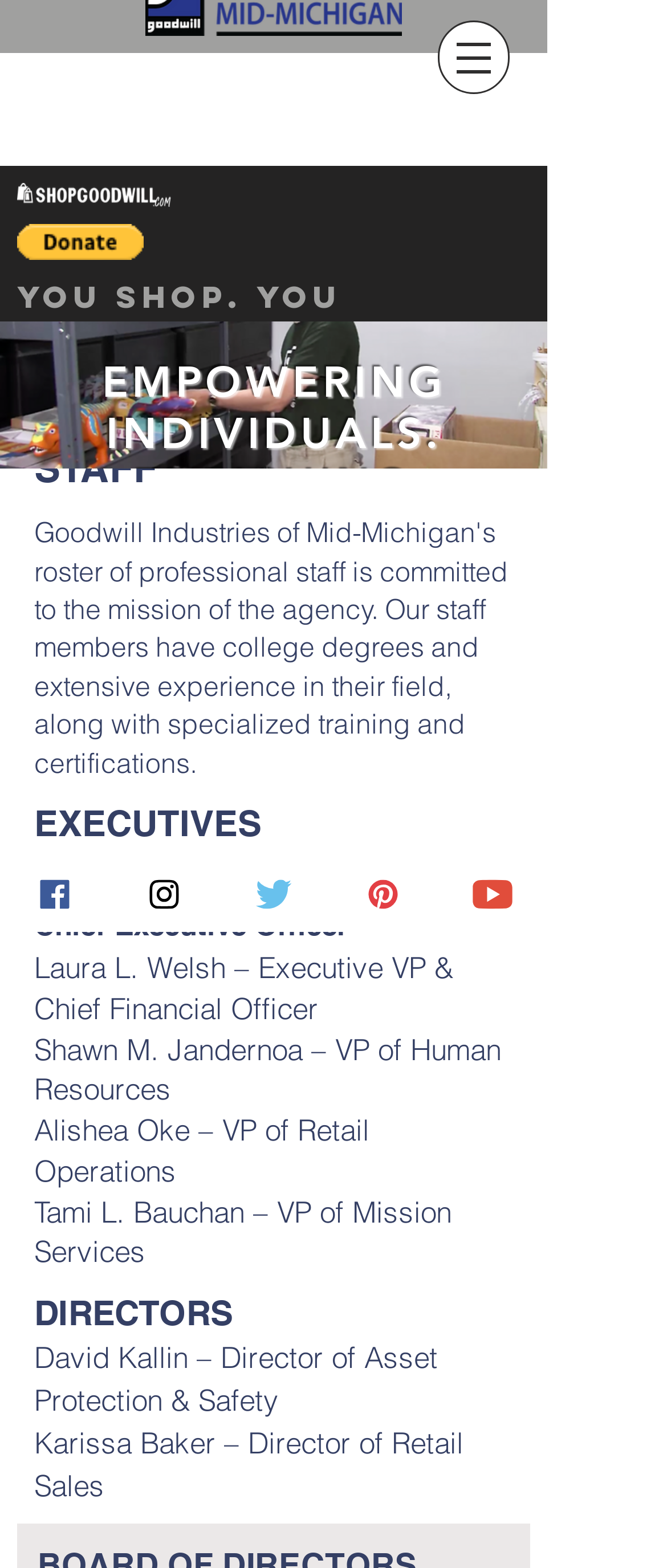How many executives are listed?
Based on the image, answer the question with as much detail as possible.

I counted the number of StaticText elements under the 'EXECUTIVES' heading, which are 'Joseph G. Mounger – President & Chief Executive Officer', 'Laura L. Welsh – Executive VP & Chief Financial Officer', 'Shawn M. Jandernoa – VP of Human Resources', and 'Alishea Oke – VP of Retail Operations'. Therefore, there are 4 executives listed.